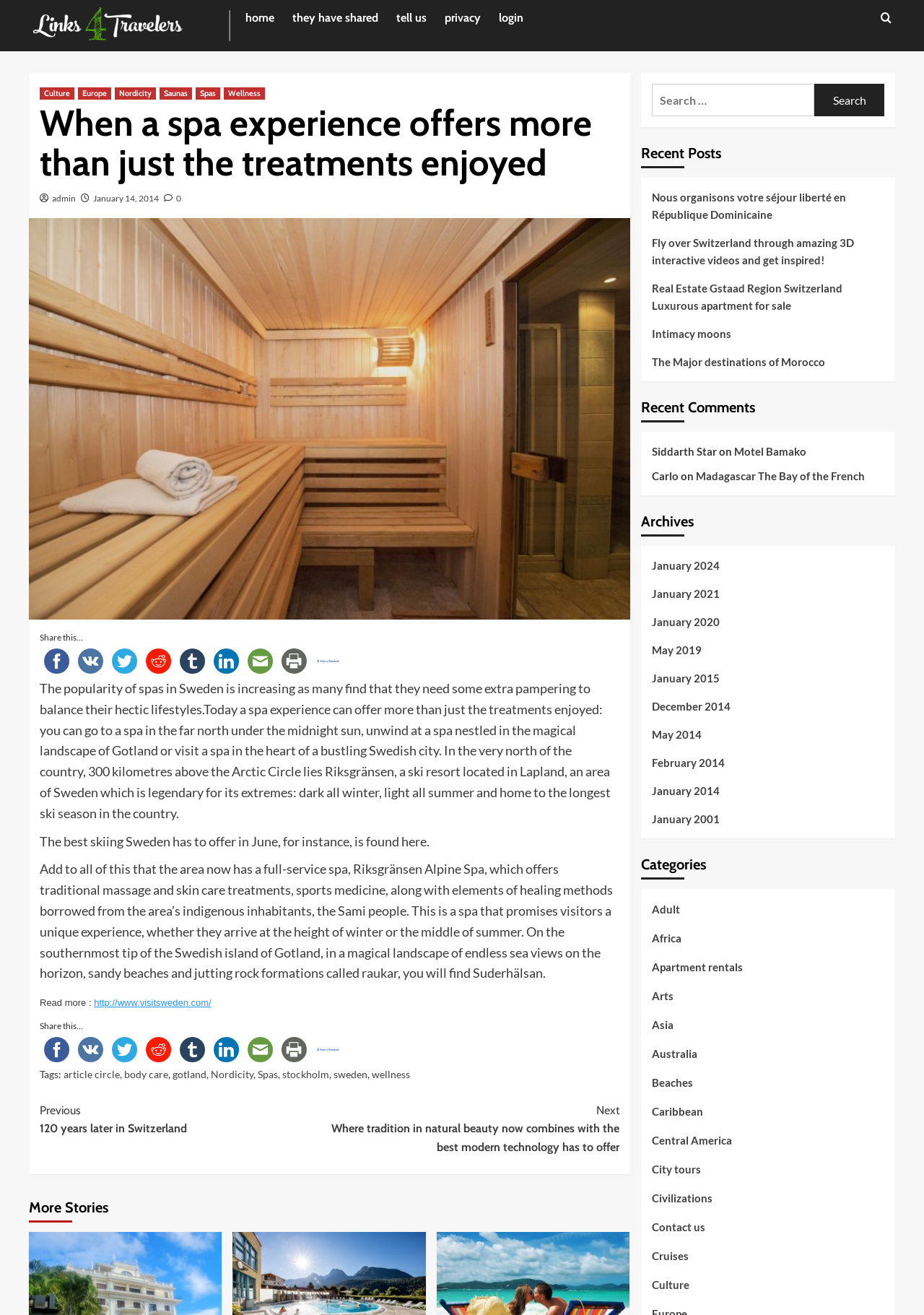Find and specify the bounding box coordinates that correspond to the clickable region for the instruction: "Continue reading the article".

[0.043, 0.832, 0.67, 0.885]